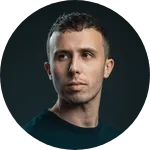Provide your answer in one word or a succinct phrase for the question: 
What genres of music is the artist associated with?

Punk, Hardcore, Techno